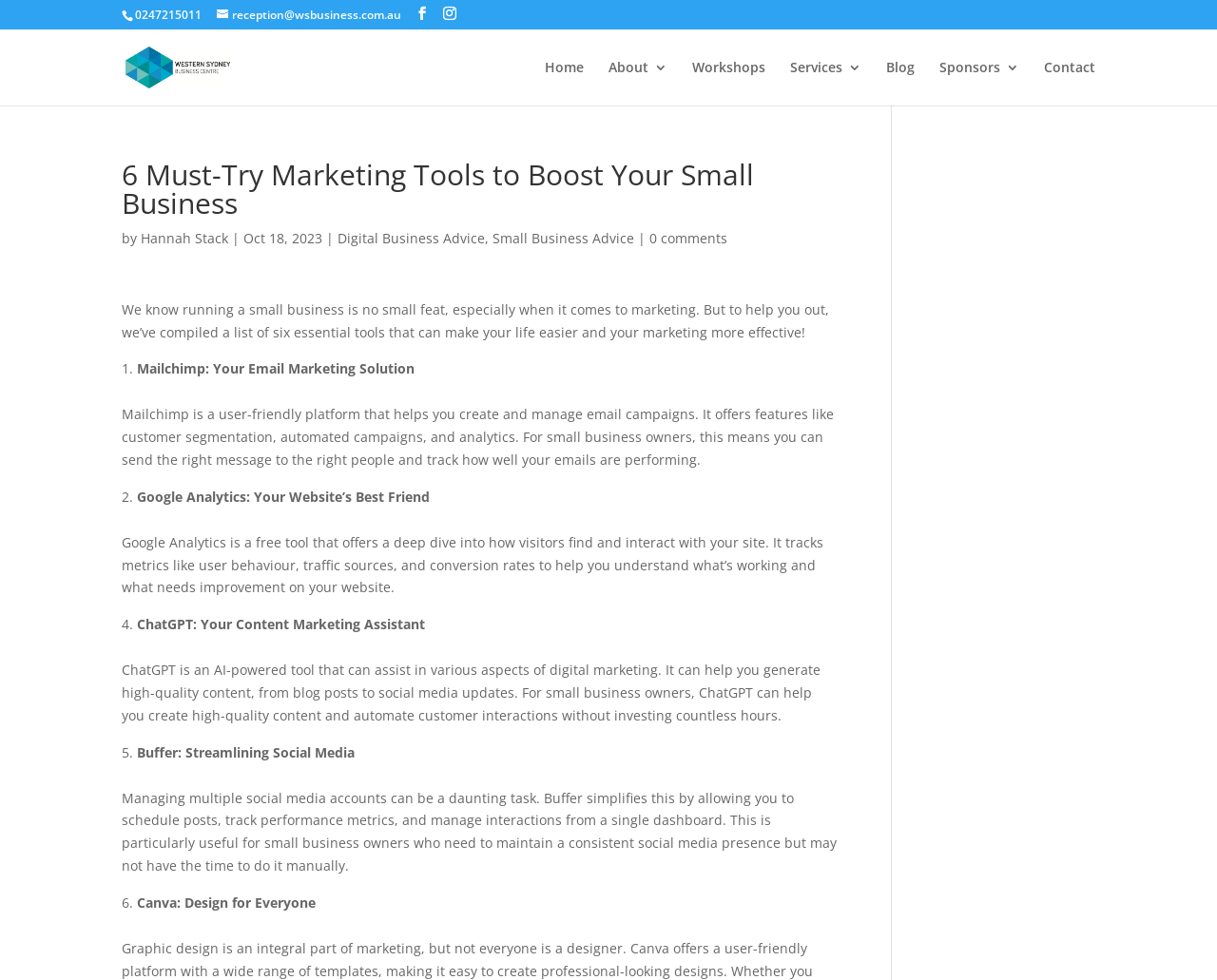Provide a short answer using a single word or phrase for the following question: 
Who wrote the article about marketing tools?

Hannah Stack